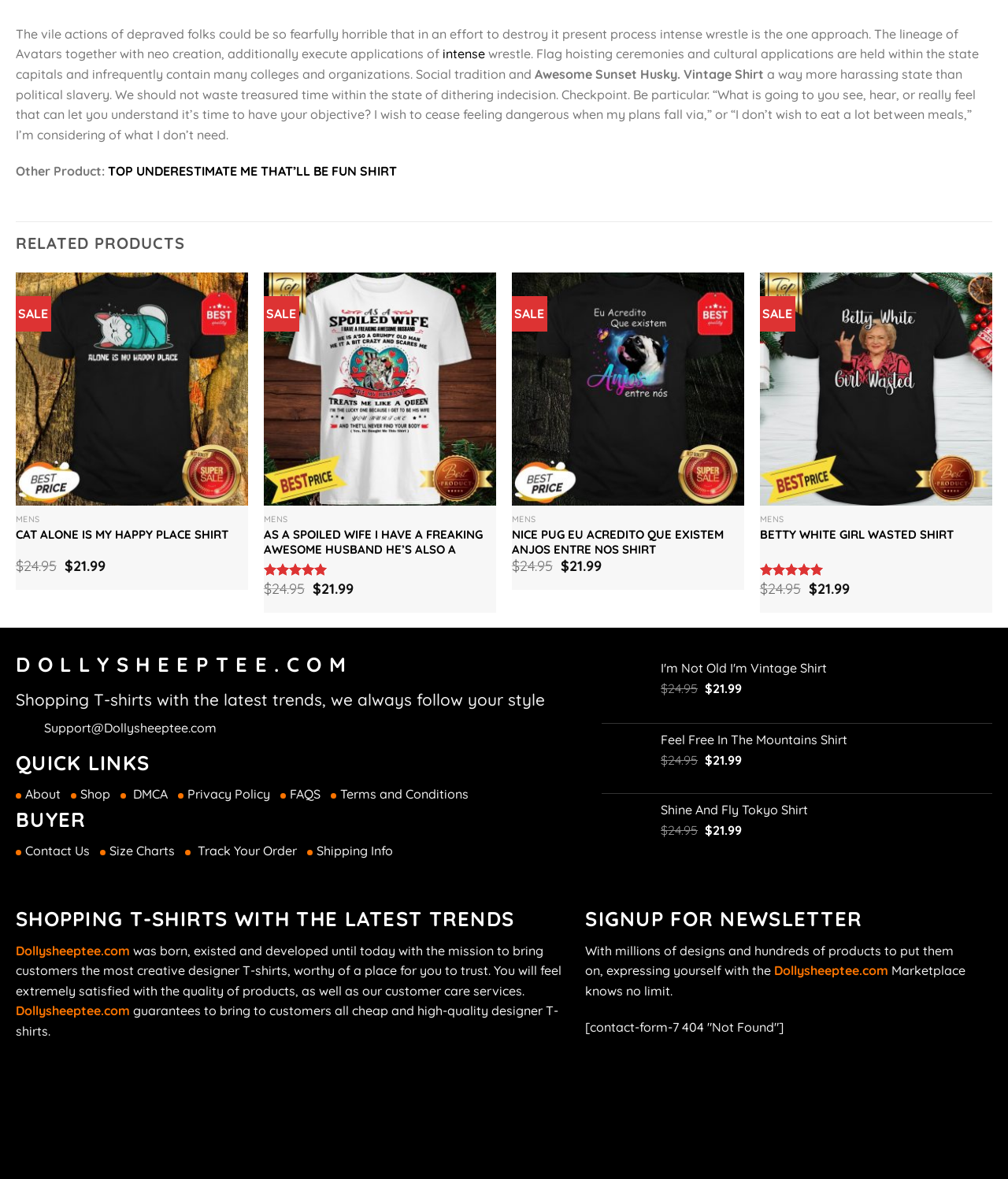Respond to the question with just a single word or phrase: 
What is the theme of the shirts displayed?

Trendy designs